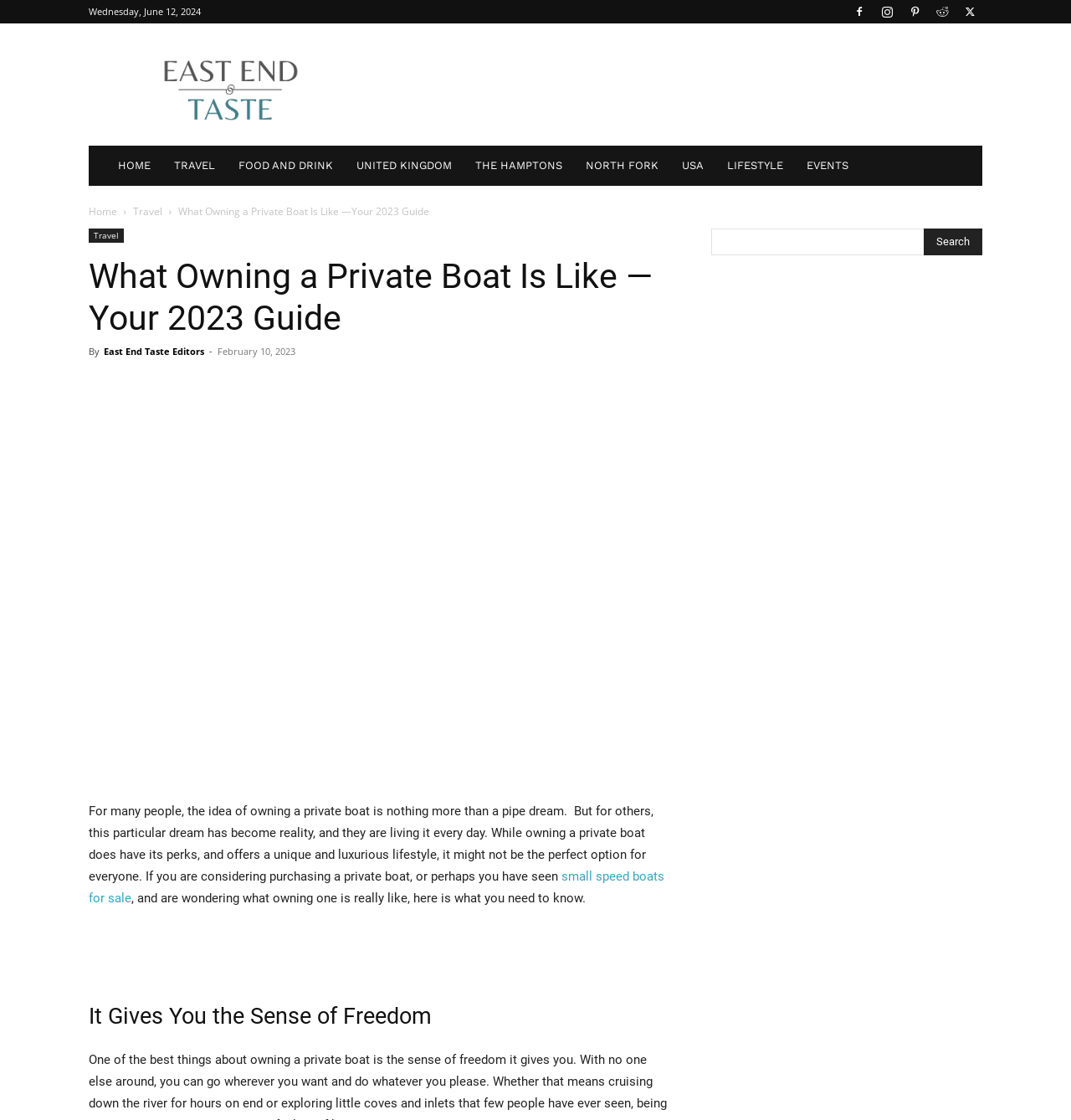Please determine the primary heading and provide its text.

What Owning a Private Boat Is Like —Your 2023 Guide